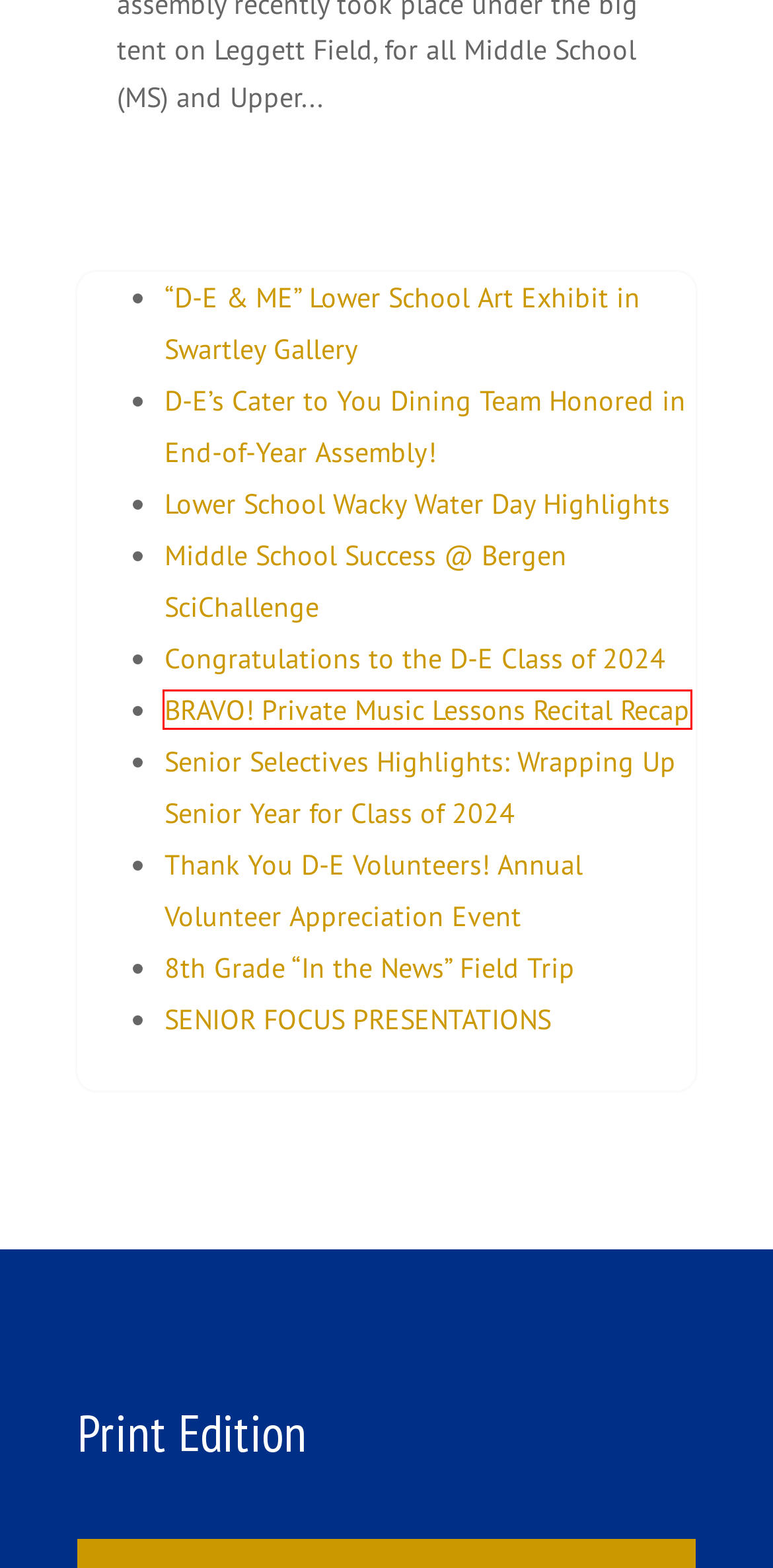You have a screenshot of a webpage, and a red bounding box highlights an element. Select the webpage description that best fits the new page after clicking the element within the bounding box. Options are:
A. BRAVO! Private Music Lessons Recital Recap | D-E today
B. Senior Selectives Highlights: Wrapping Up Senior Year for Class of 2024 | D-E today
C. D-E’s Cater to You Dining Team Honored in End-of-Year Assembly! | D-E today
D. 8th Grade “In the News” Field Trip | D-E today
E. SENIOR FOCUS PRESENTATIONS | D-E today
F. Appreciating the Arts | D-E today
G. Recent News | D-E today
H. Thank You D-E Volunteers! Annual Volunteer Appreciation Event | D-E today

A